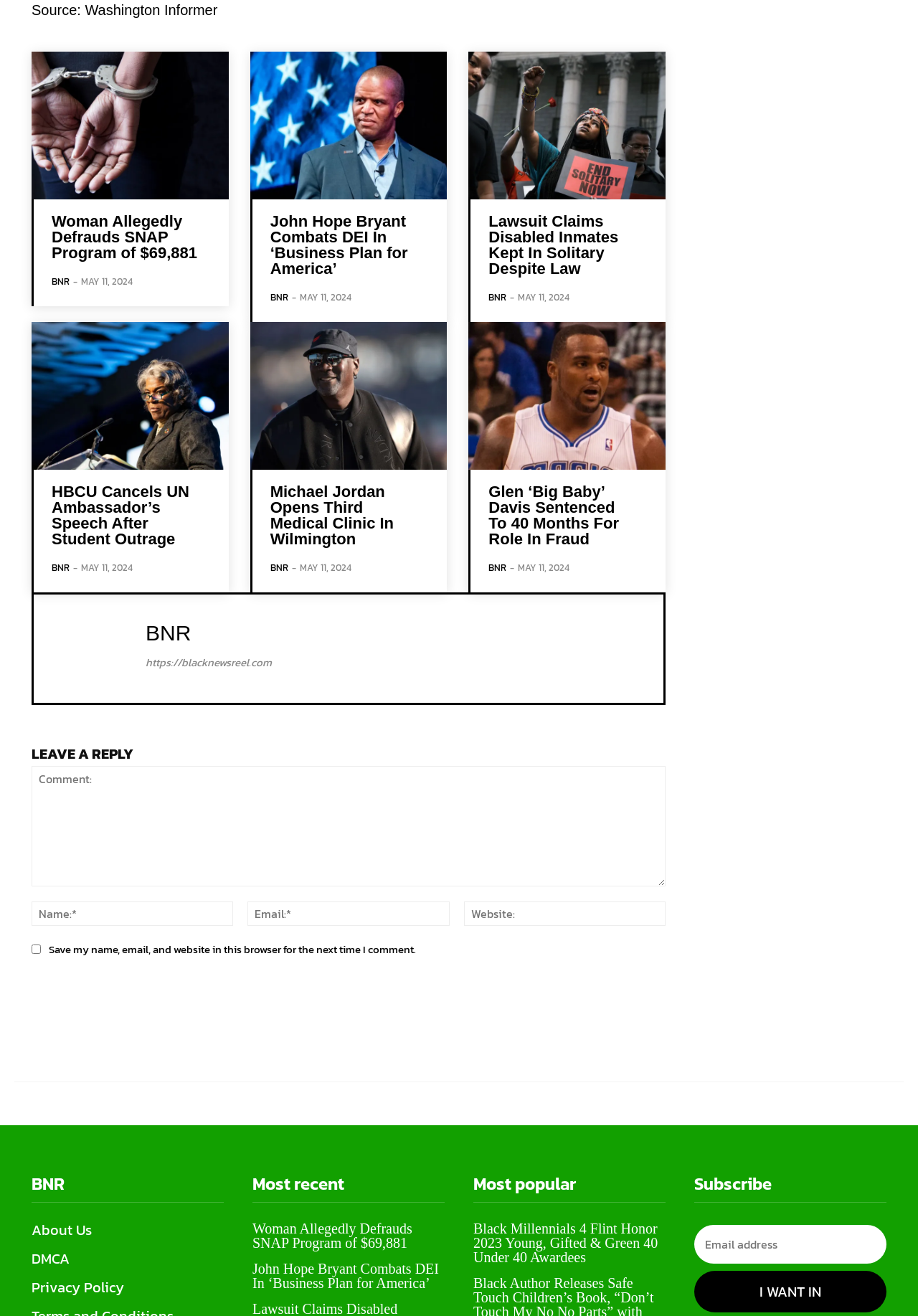Can you find the bounding box coordinates for the element to click on to achieve the instruction: "Post a comment"?

[0.034, 0.738, 0.17, 0.763]